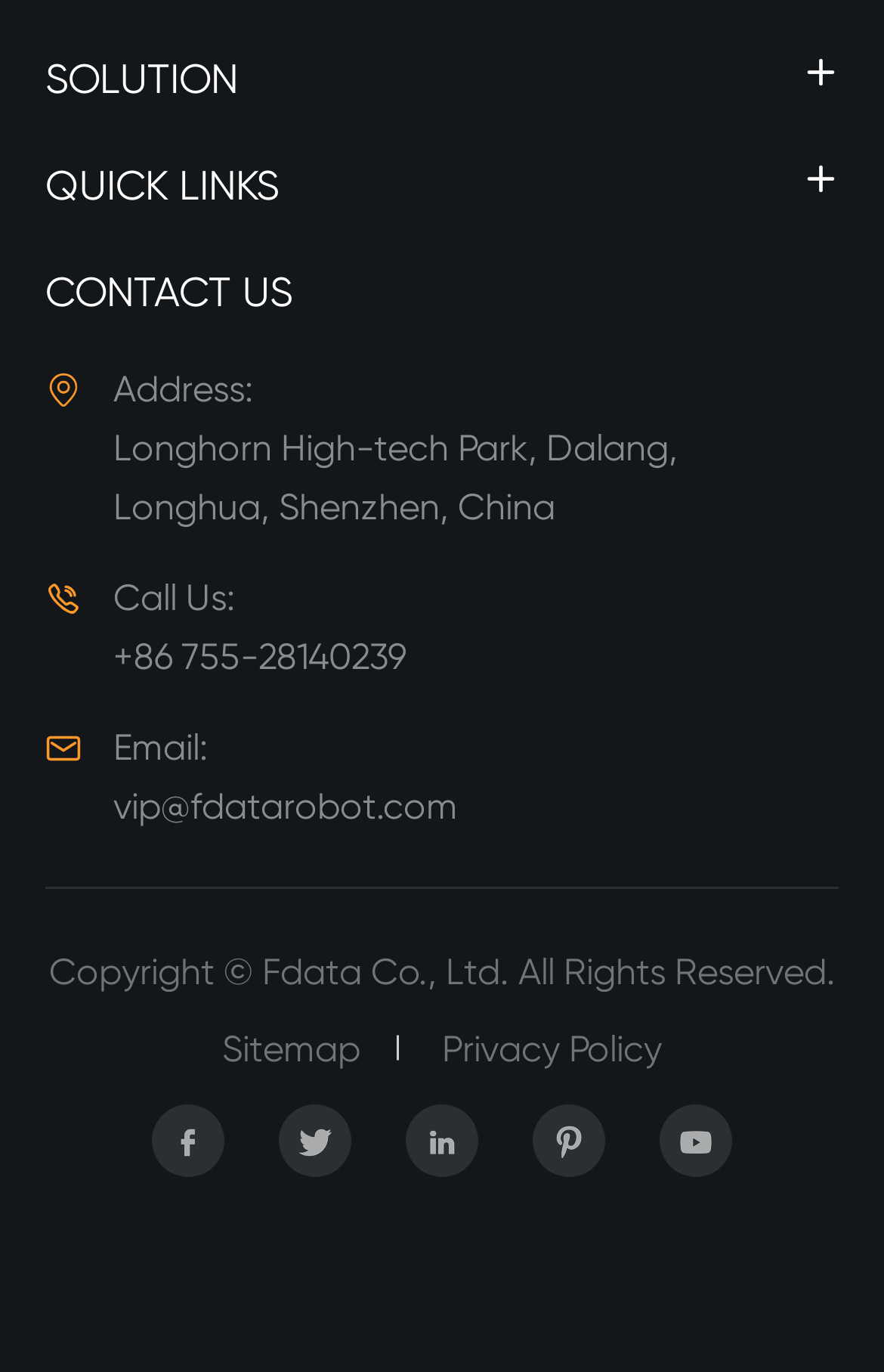What is the phone number to call?
Please provide a single word or phrase answer based on the image.

+86 755-28140239